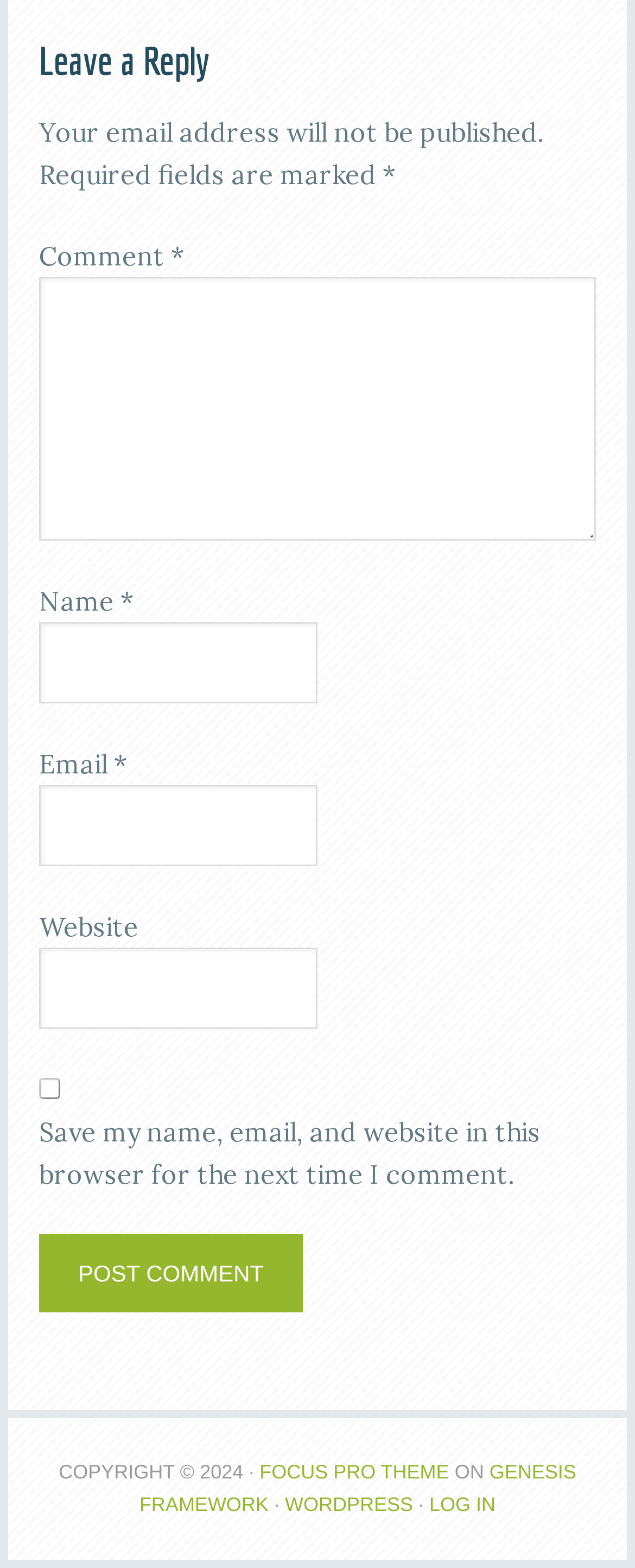What is the default state of the 'Save my name, email, and website' checkbox?
Respond with a short answer, either a single word or a phrase, based on the image.

Unchecked